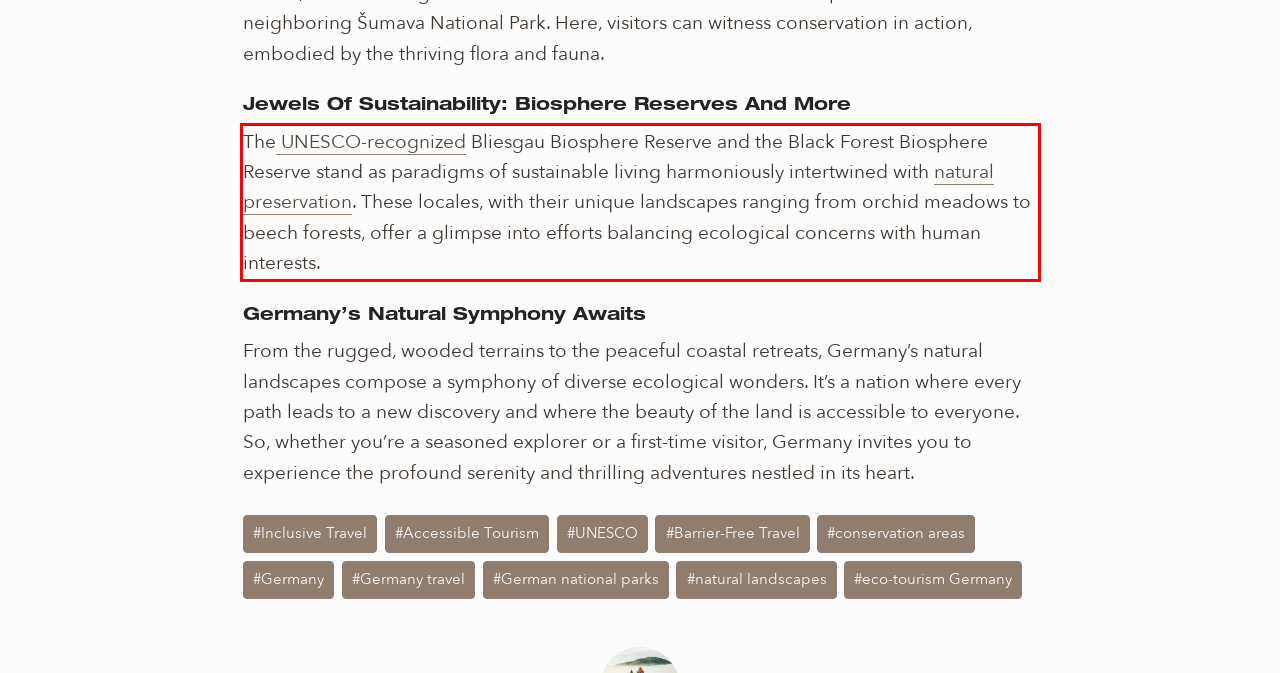Given a webpage screenshot with a red bounding box, perform OCR to read and deliver the text enclosed by the red bounding box.

The UNESCO-recognized Bliesgau Biosphere Reserve and the Black Forest Biosphere Reserve stand as paradigms of sustainable living harmoniously intertwined with natural preservation. These locales, with their unique landscapes ranging from orchid meadows to beech forests, offer a glimpse into efforts balancing ecological concerns with human interests.